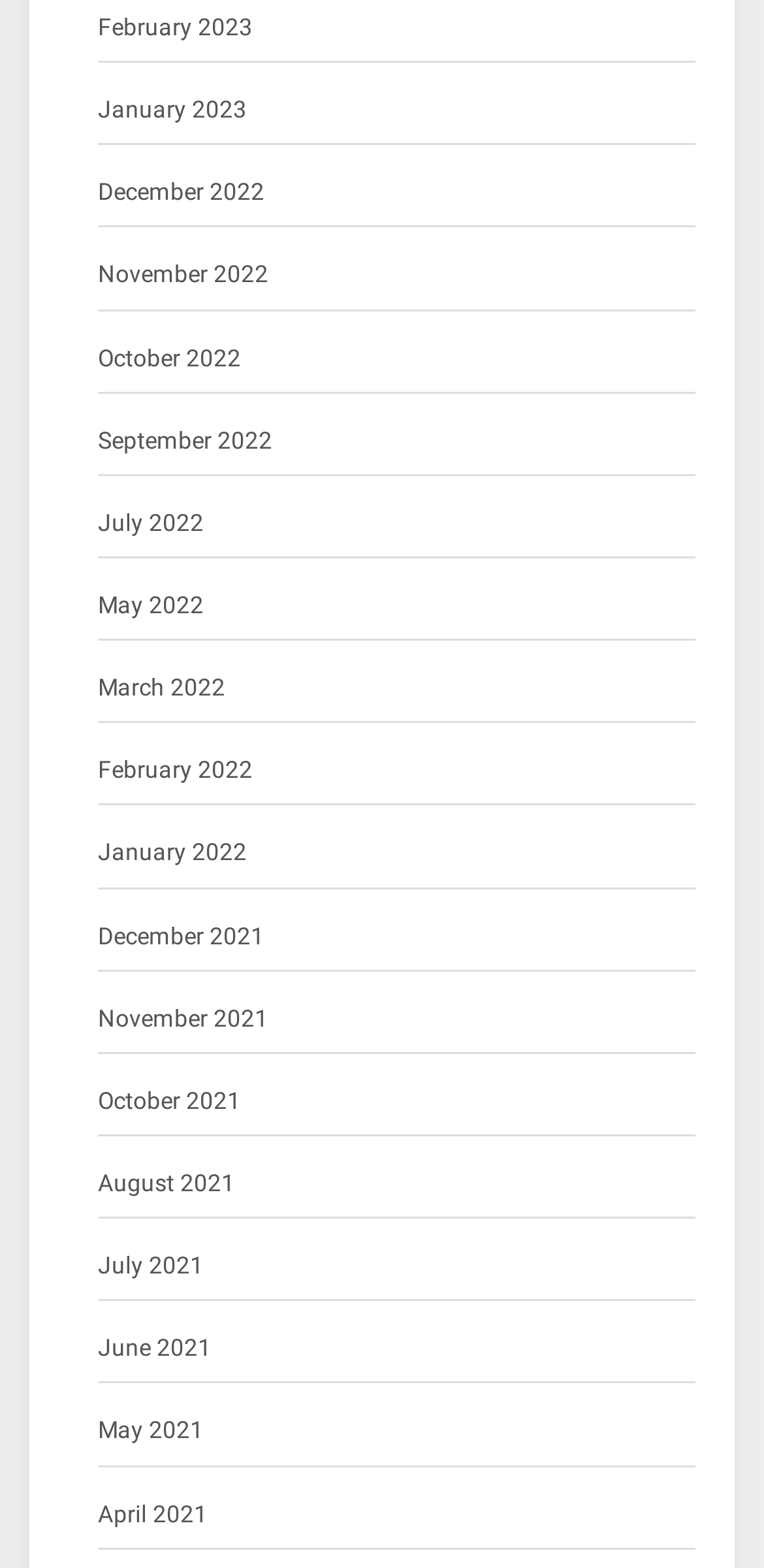Please identify the coordinates of the bounding box for the clickable region that will accomplish this instruction: "view February 2023".

[0.128, 0.005, 0.331, 0.031]